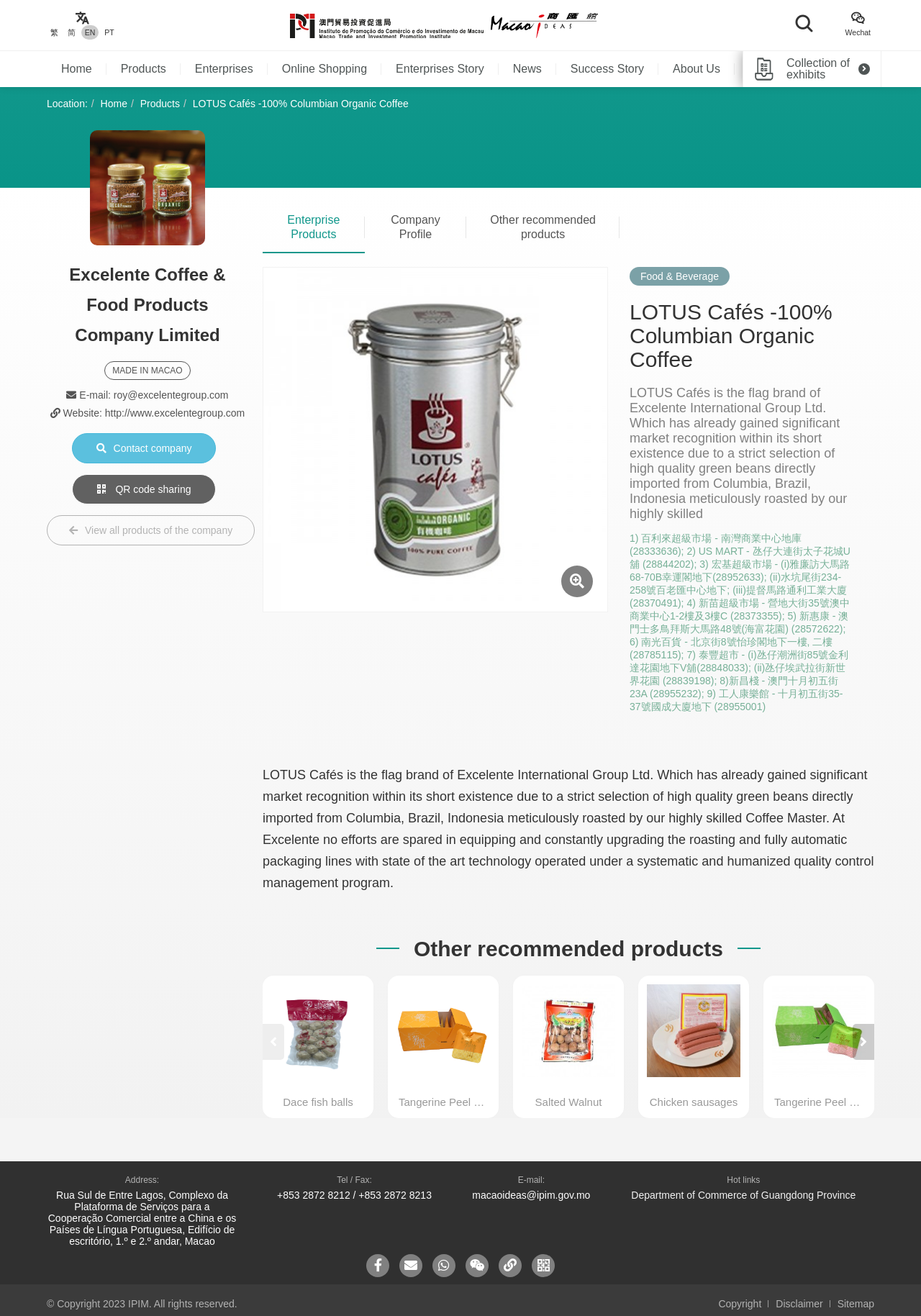Please identify the coordinates of the bounding box that should be clicked to fulfill this instruction: "Go to Home page".

[0.051, 0.039, 0.115, 0.066]